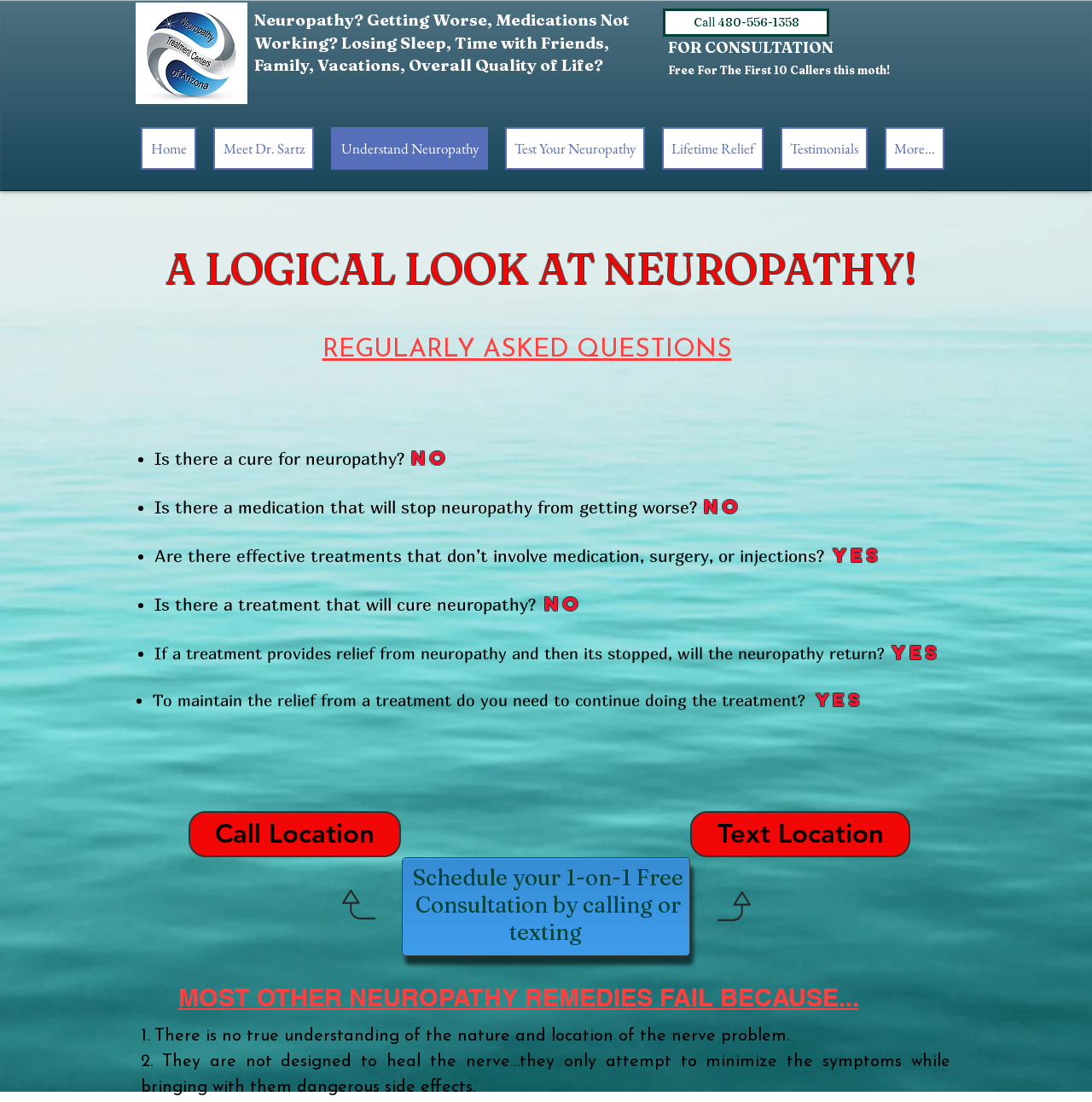Based on what you see in the screenshot, provide a thorough answer to this question: What is the purpose of the 'Schedule your 1-on-1 Free Consultation' section?

The 'Schedule your 1-on-1 Free Consultation' section provides a call to action, encouraging visitors to schedule a consultation by calling or texting a location, and provides a sense of urgency by mentioning it's free for the first 10 callers of the month.